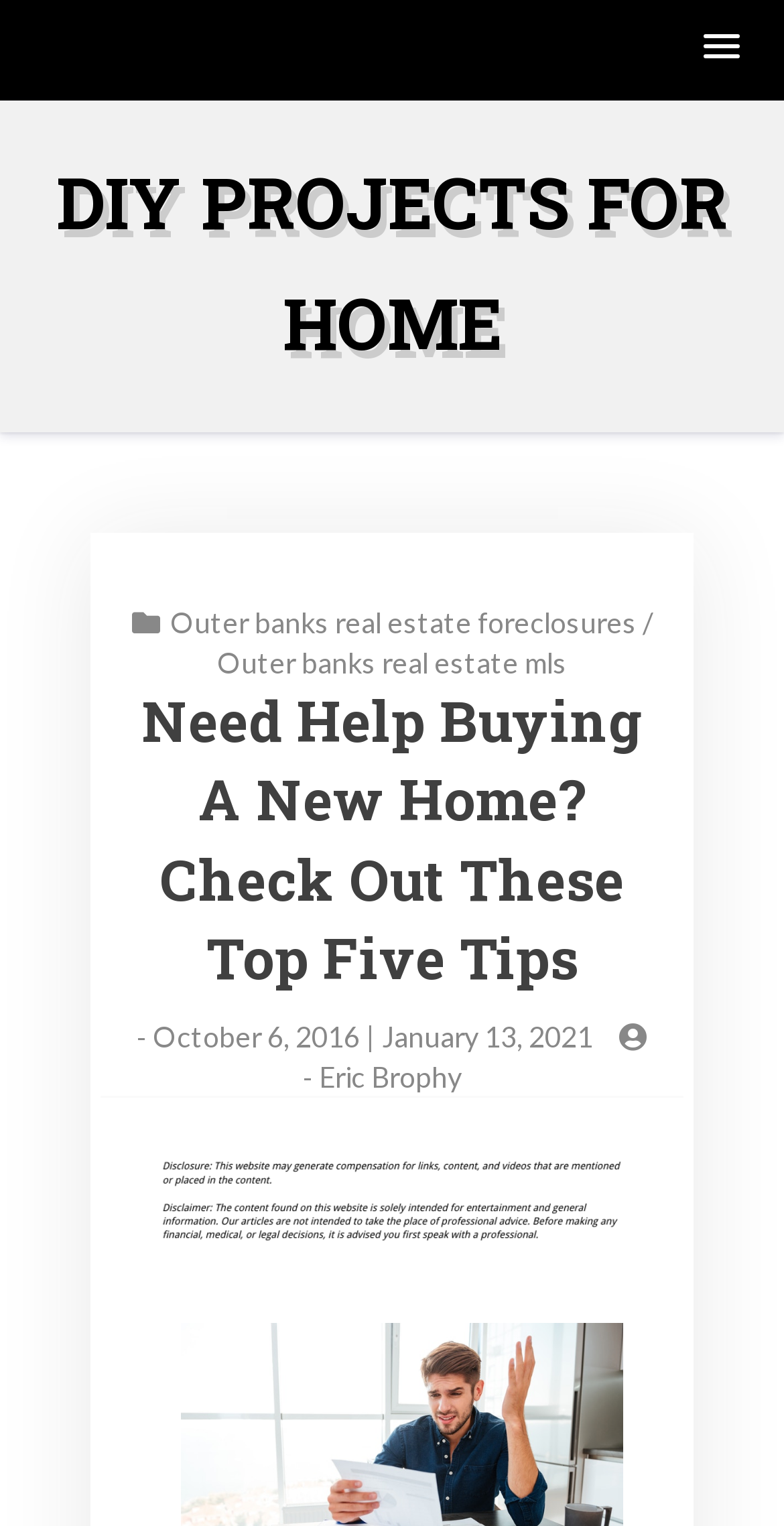Given the webpage screenshot, identify the bounding box of the UI element that matches this description: "DIY Projects for Home".

[0.072, 0.101, 0.928, 0.241]